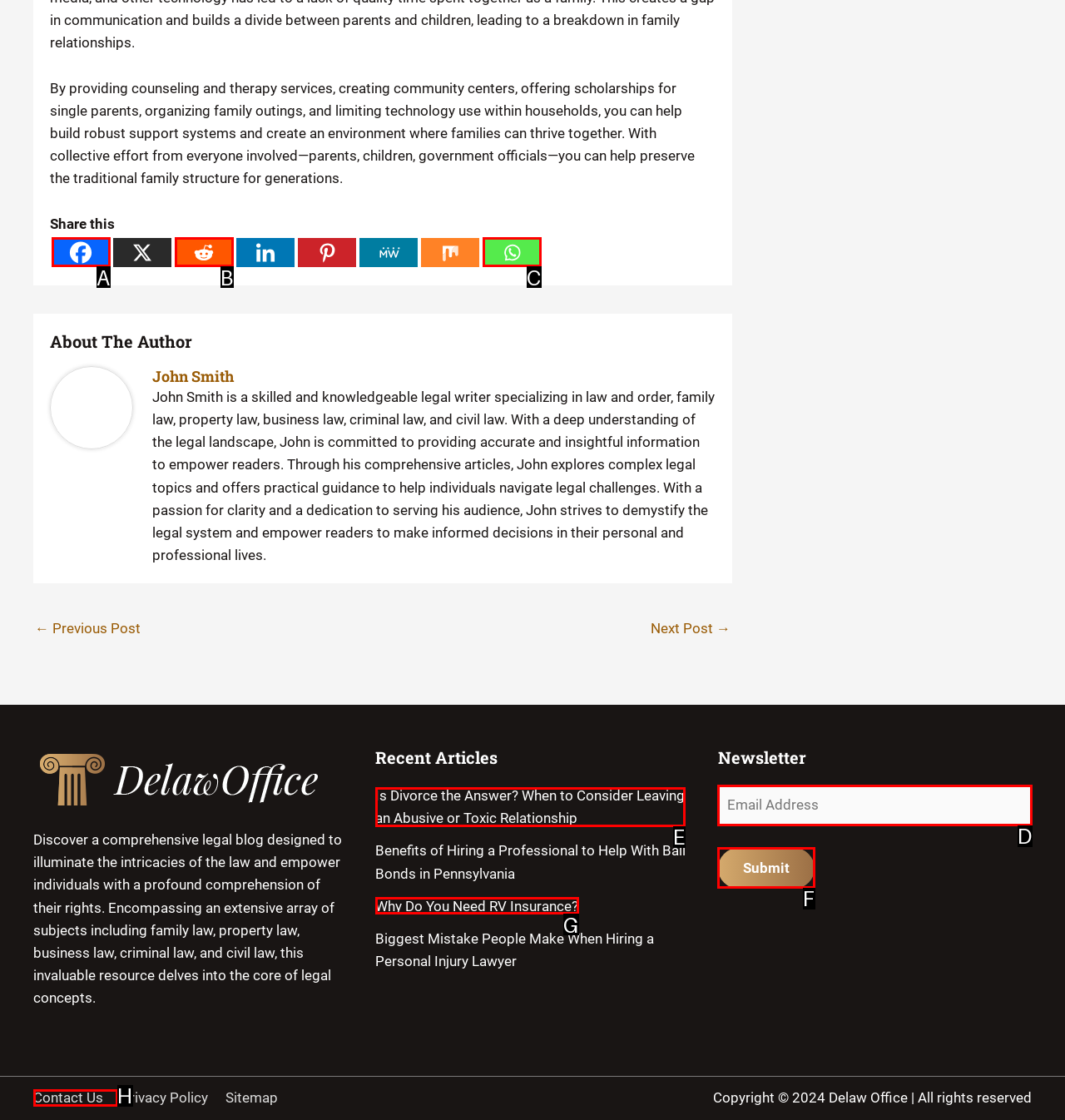Choose the HTML element that should be clicked to achieve this task: Submit the contact form
Respond with the letter of the correct choice.

F